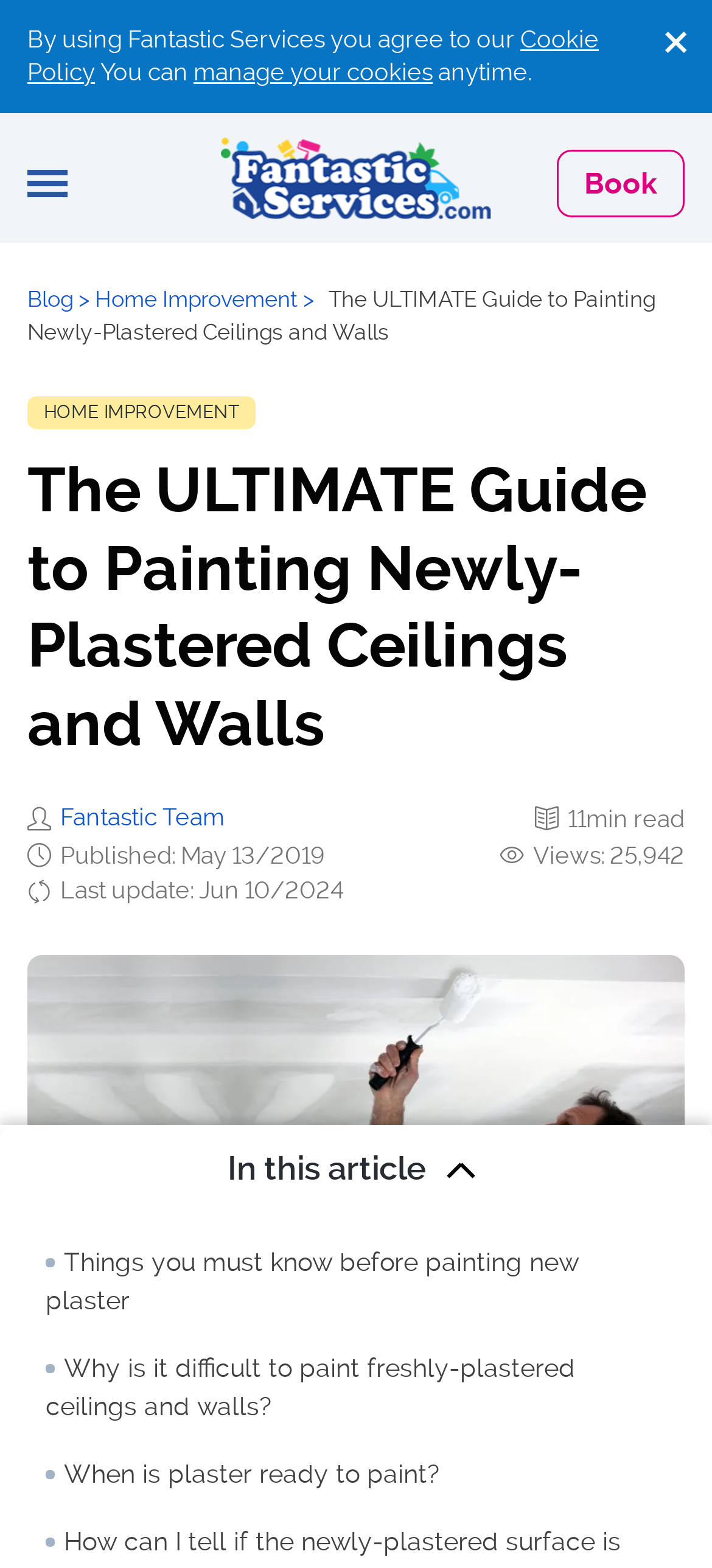Please identify the bounding box coordinates of the region to click in order to complete the task: "View the 'Fantastic Services Blog Logo'". The coordinates must be four float numbers between 0 and 1, specified as [left, top, right, bottom].

[0.31, 0.088, 0.69, 0.14]